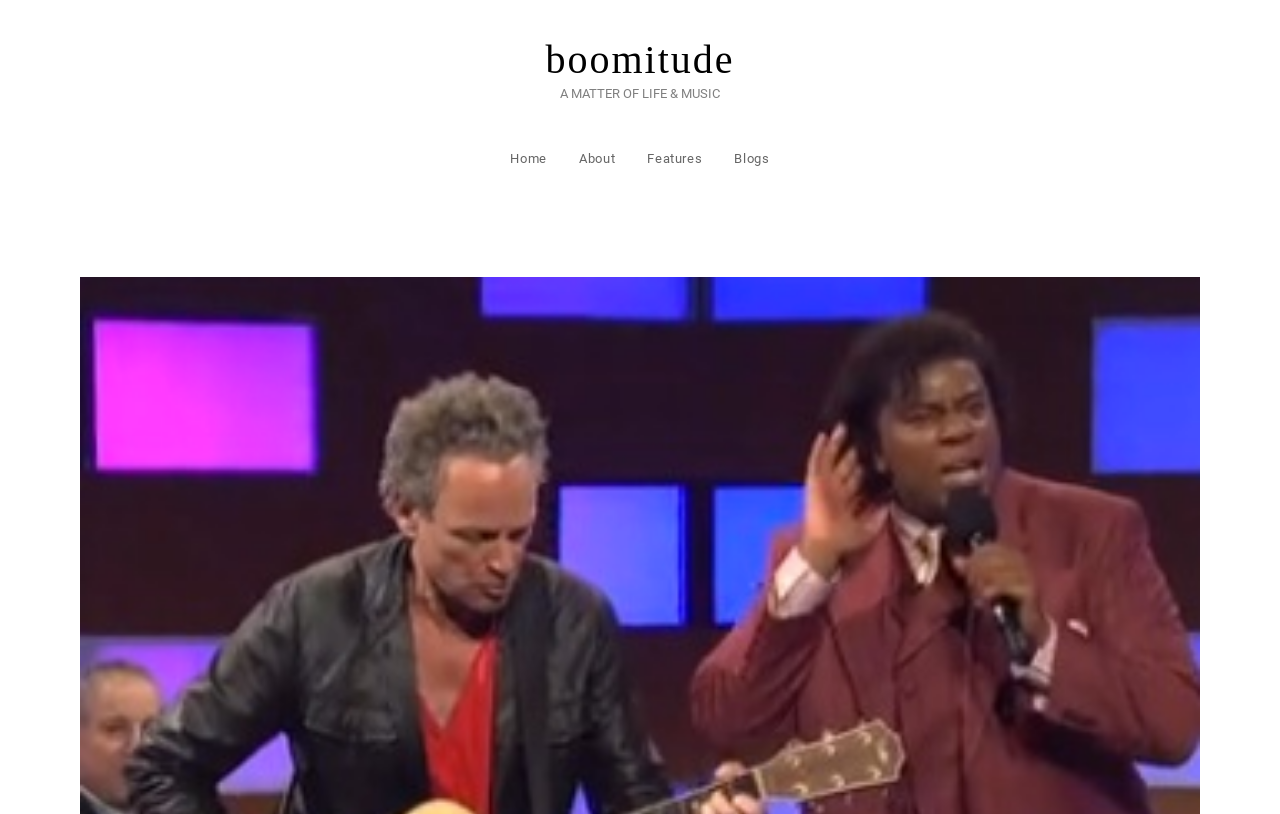Identify the bounding box of the HTML element described here: "boomitude". Provide the coordinates as four float numbers between 0 and 1: [left, top, right, bottom].

[0.426, 0.049, 0.574, 0.098]